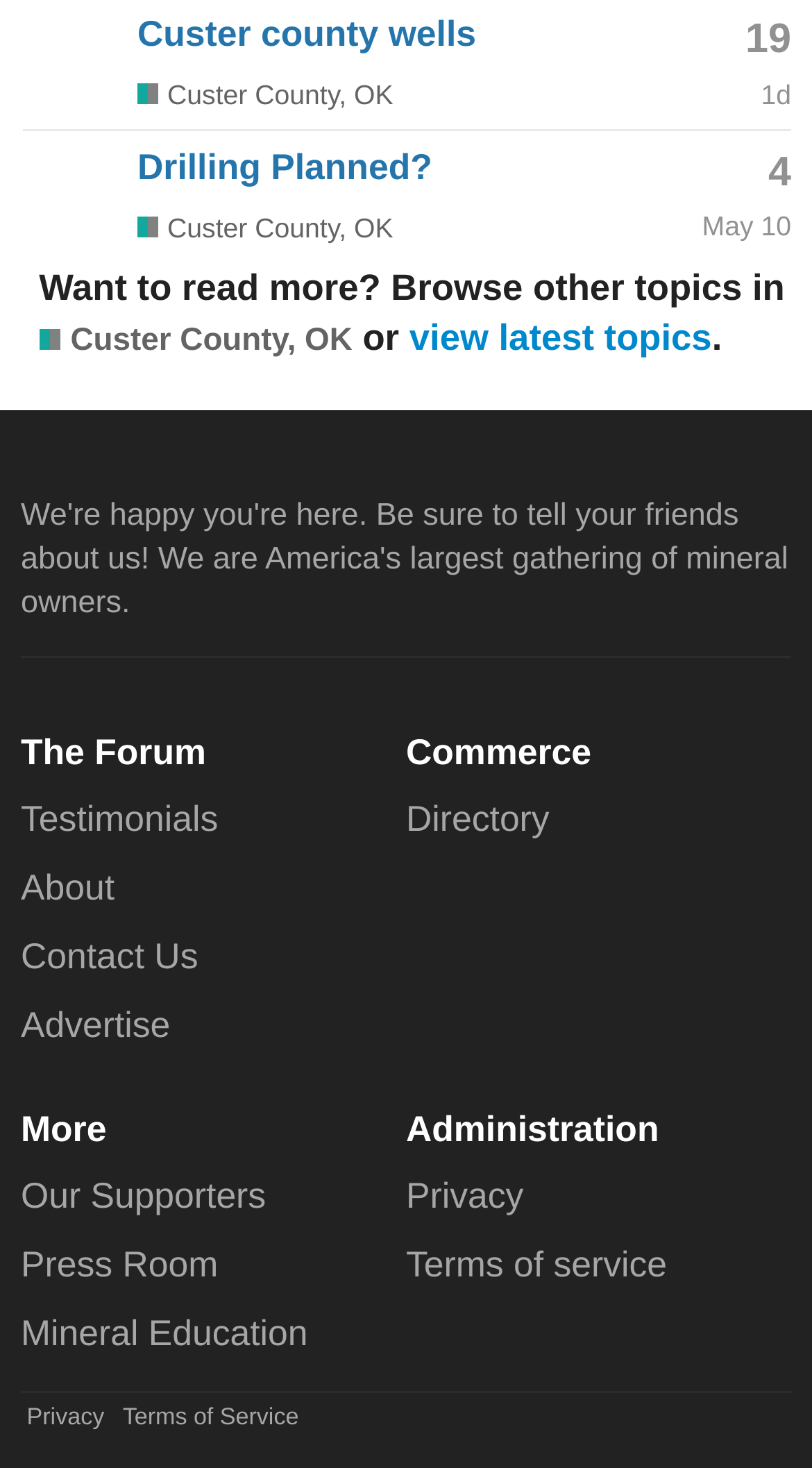Determine the coordinates of the bounding box for the clickable area needed to execute this instruction: "explore Behind The Wainscot".

None